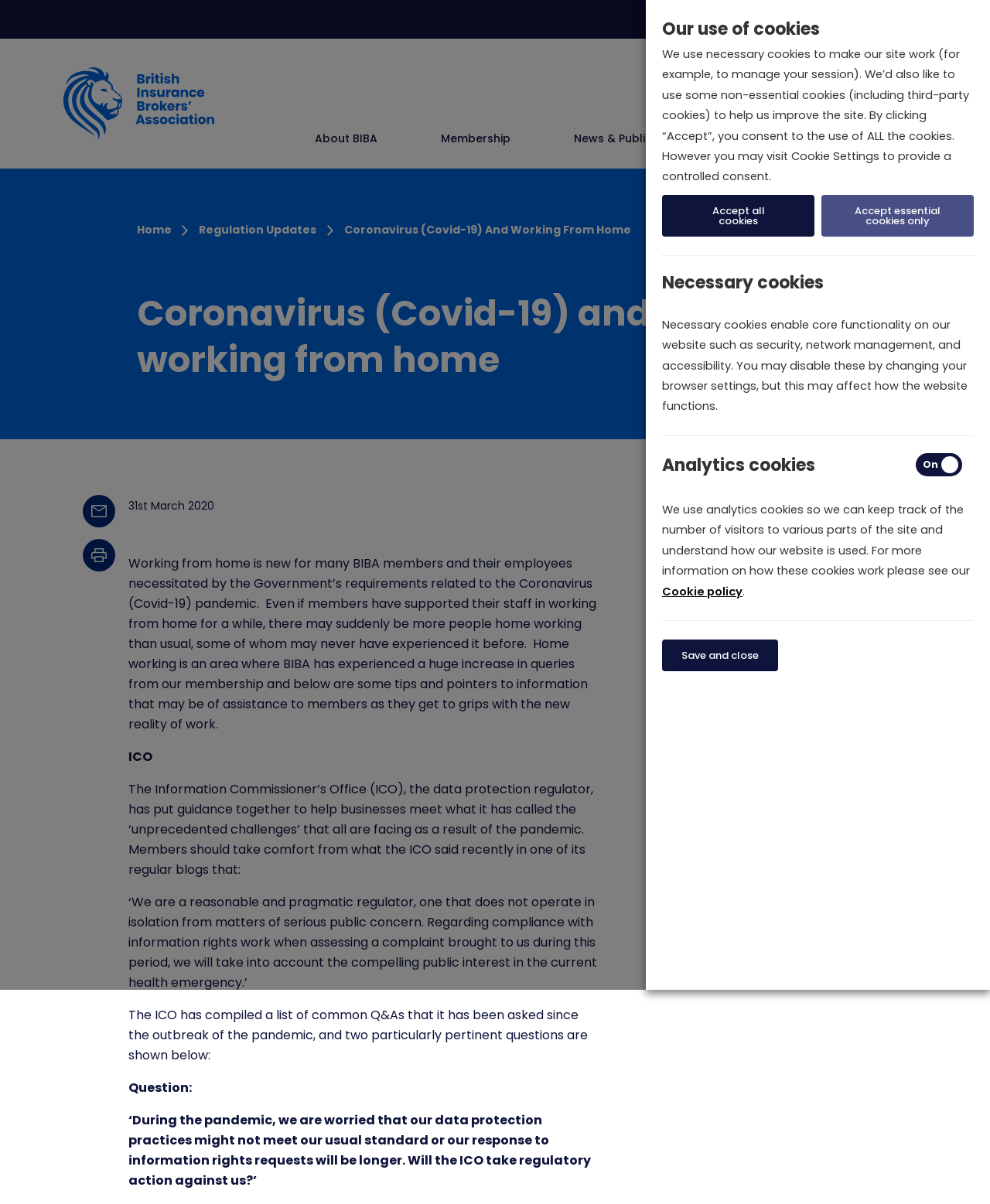Determine the bounding box for the HTML element described here: "Accept all cookies". The coordinates should be given as [left, top, right, bottom] with each number being a float between 0 and 1.

[0.669, 0.162, 0.823, 0.196]